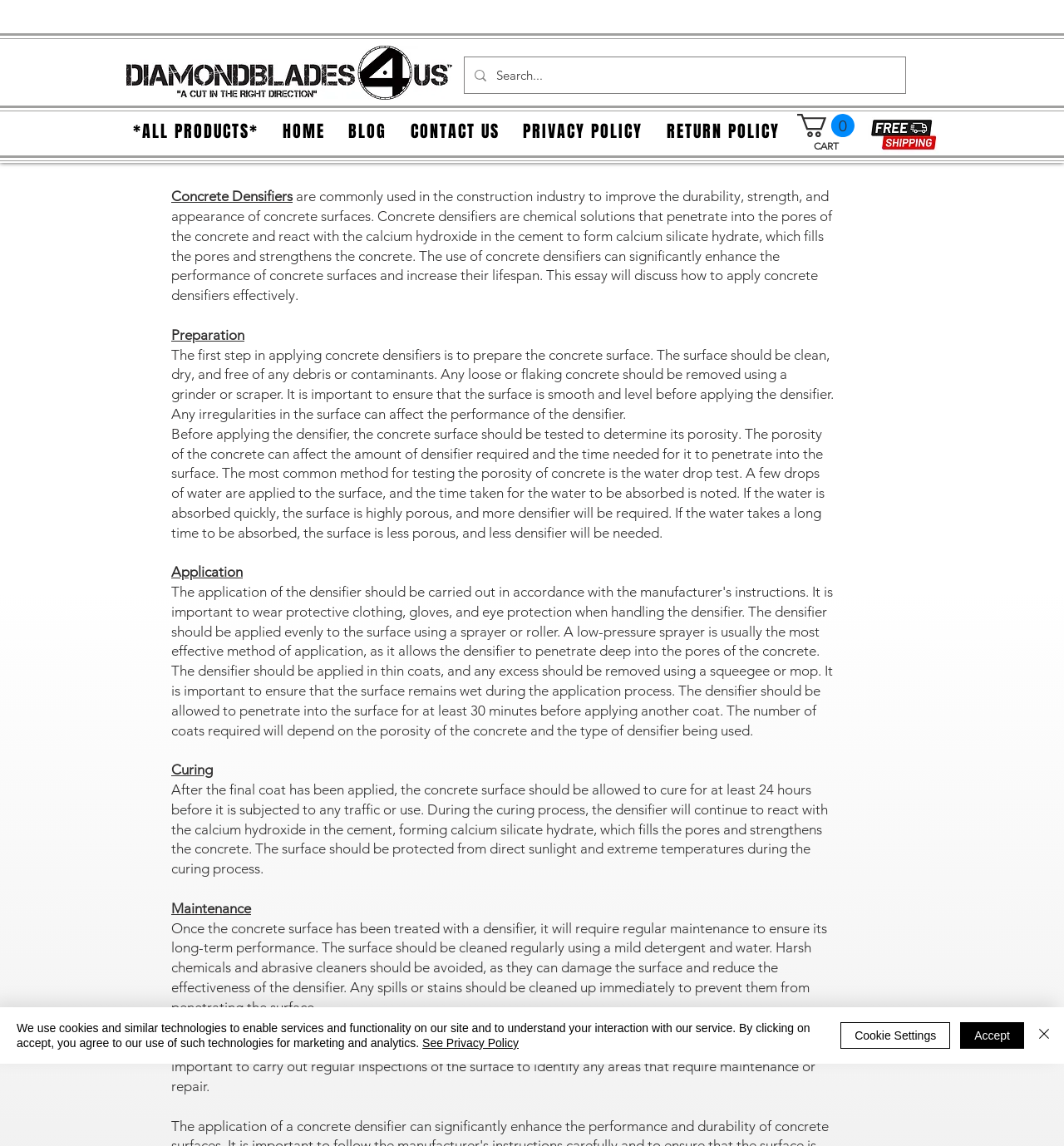Provide the bounding box coordinates of the HTML element this sentence describes: "aria-label="Search..." name="q" placeholder="Search..."". The bounding box coordinates consist of four float numbers between 0 and 1, i.e., [left, top, right, bottom].

[0.466, 0.05, 0.818, 0.081]